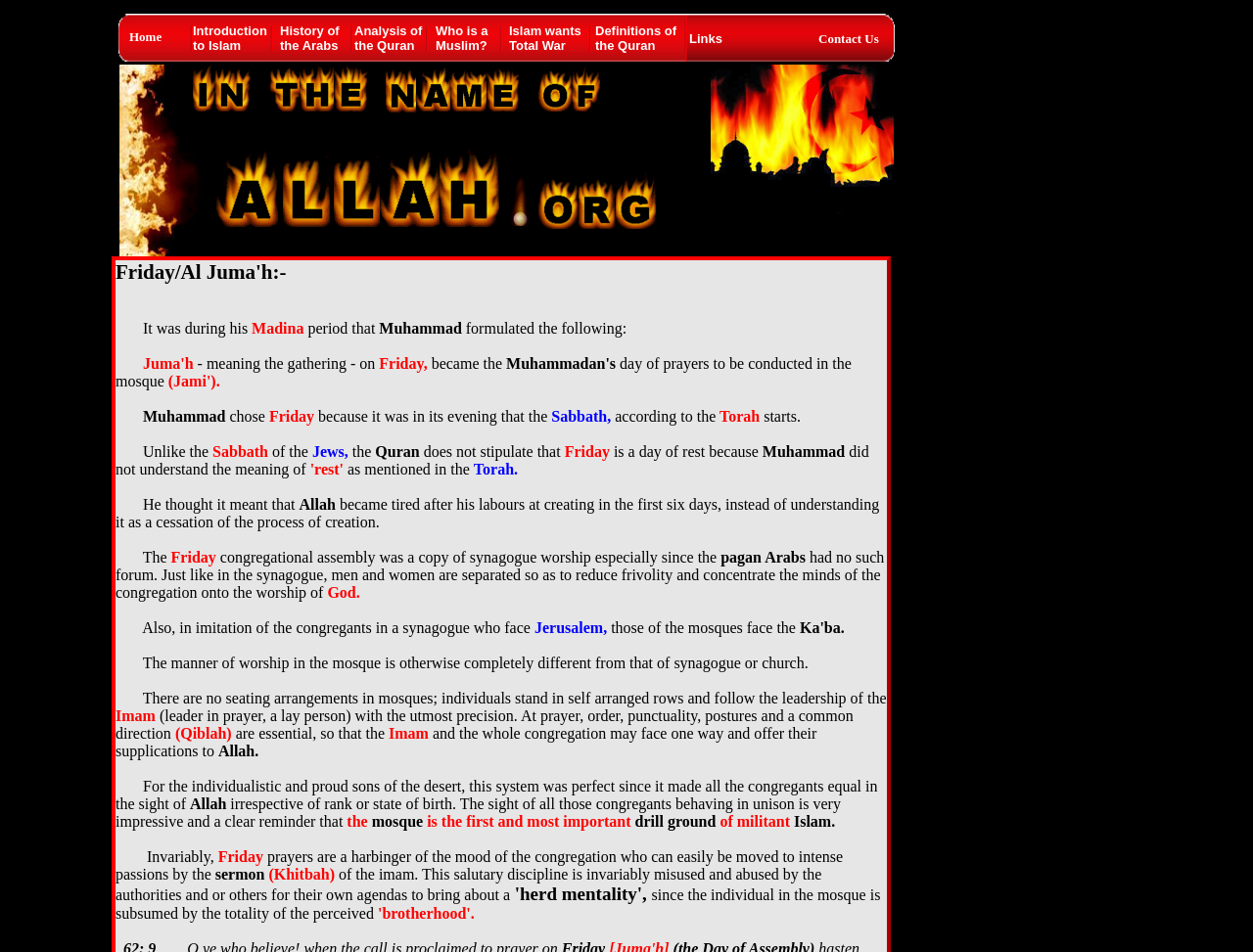Offer an extensive depiction of the webpage and its key elements.

This webpage appears to be an article or a passage about the significance of Friday prayers in Islam. The page is divided into sections, with a prominent image at the top, taking up about half of the screen's width. Below the image, there is a navigation link to "Home" on the top left corner.

The main content of the page is a long passage of text, divided into multiple paragraphs. The text is dense and informative, discussing the history and significance of Friday prayers in Islam. The passage is written in a formal and academic tone, with references to Islamic texts and historical events.

Throughout the passage, there are no headings or subheadings, but the text is broken up into paragraphs to make it easier to read. The paragraphs vary in length, with some being short and concise, while others are longer and more detailed.

The text is arranged in a single column, with no images or other multimedia elements interrupting the flow of the text. The font size and style are consistent throughout the passage, making it easy to read and follow.

Overall, the webpage appears to be a informative and educational resource, providing readers with a detailed understanding of the significance of Friday prayers in Islam.